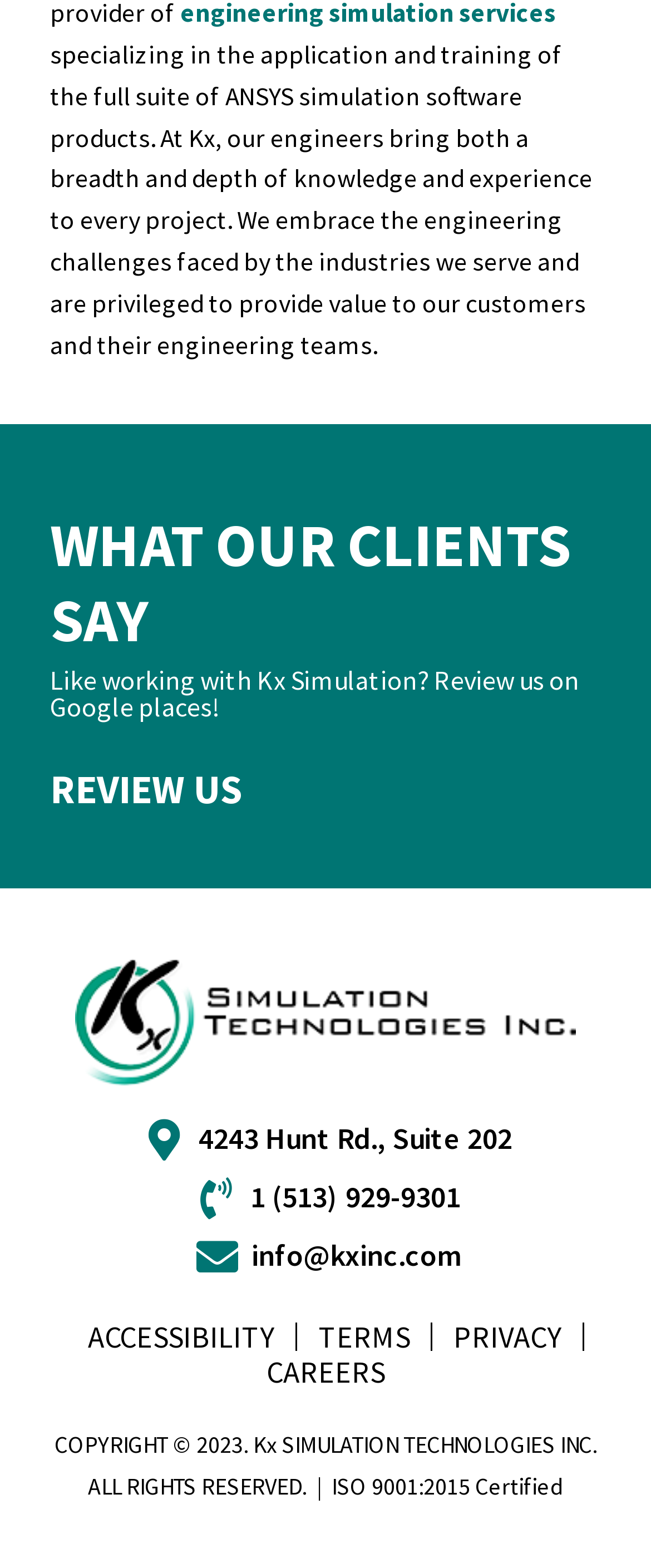Ascertain the bounding box coordinates for the UI element detailed here: "info@kxinc.com". The coordinates should be provided as [left, top, right, bottom] with each value being a float between 0 and 1.

[0.077, 0.788, 0.923, 0.814]